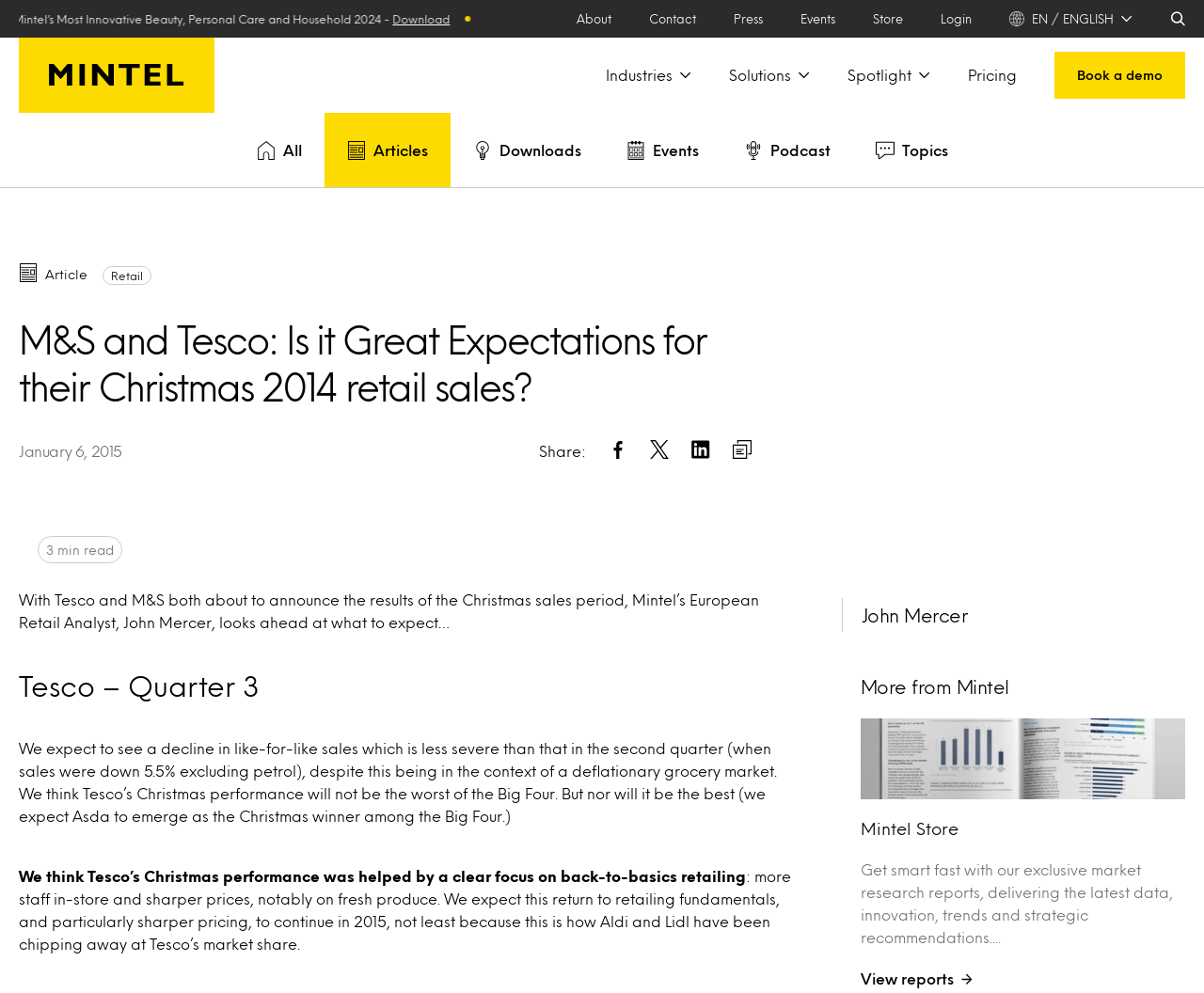Identify the bounding box coordinates of the element that should be clicked to fulfill this task: "Go to the About page". The coordinates should be provided as four float numbers between 0 and 1, i.e., [left, top, right, bottom].

[0.479, 0.0, 0.508, 0.038]